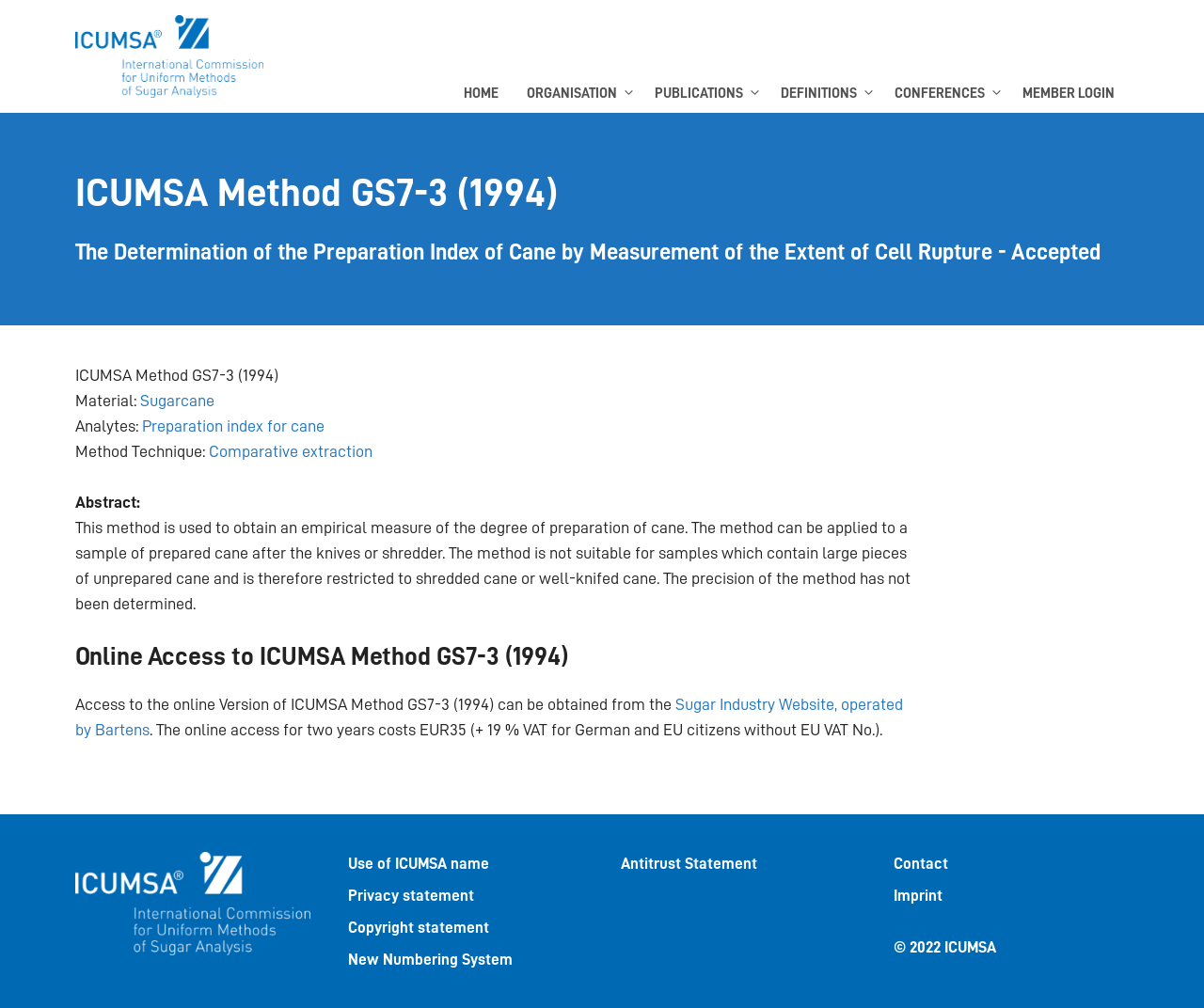Locate the bounding box of the UI element defined by this description: "FI/FIRE". The coordinates should be given as four float numbers between 0 and 1, formatted as [left, top, right, bottom].

None